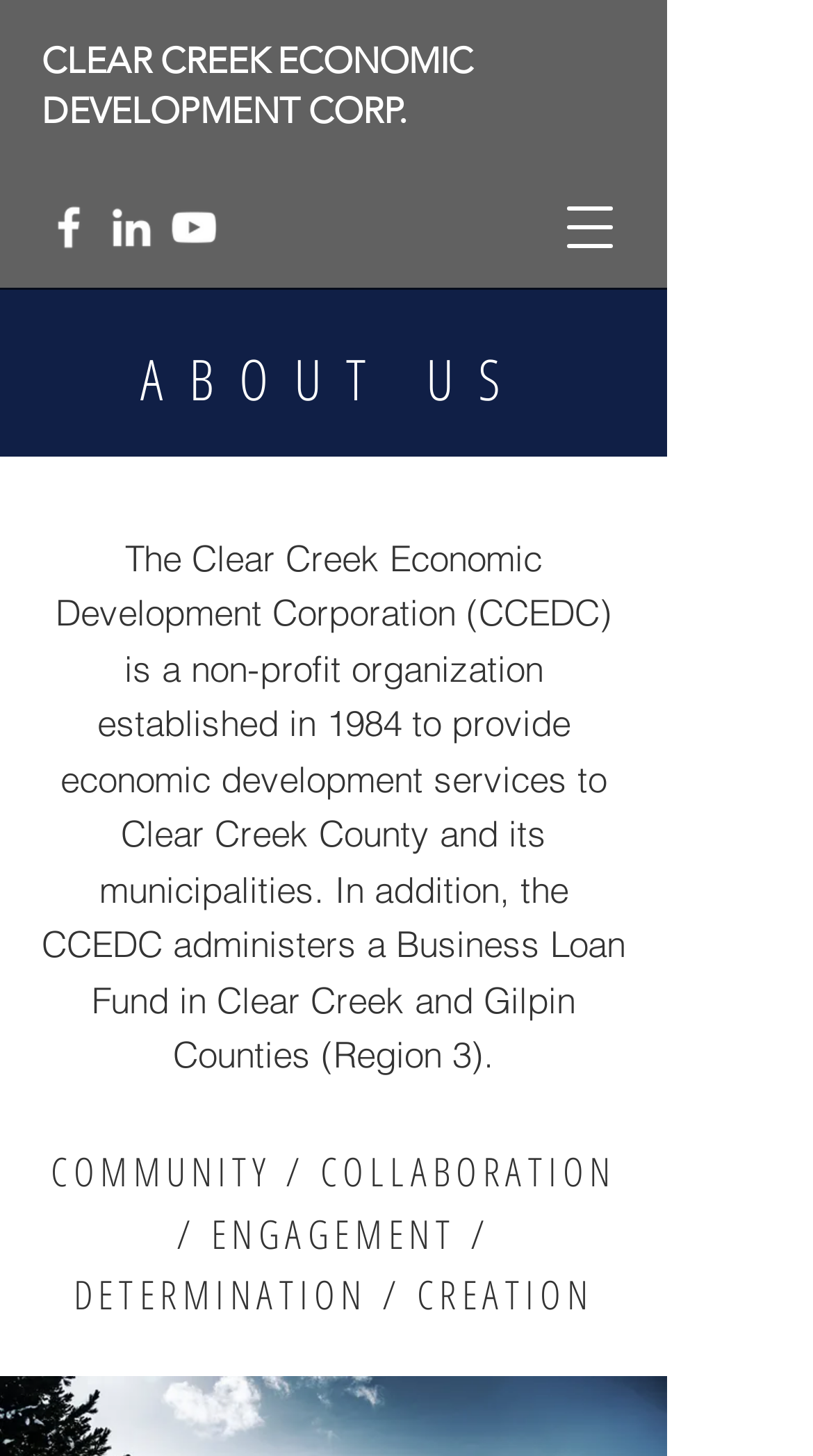What social media platforms are linked?
Give a single word or phrase answer based on the content of the image.

Facebook, LinkedIn, YouTube